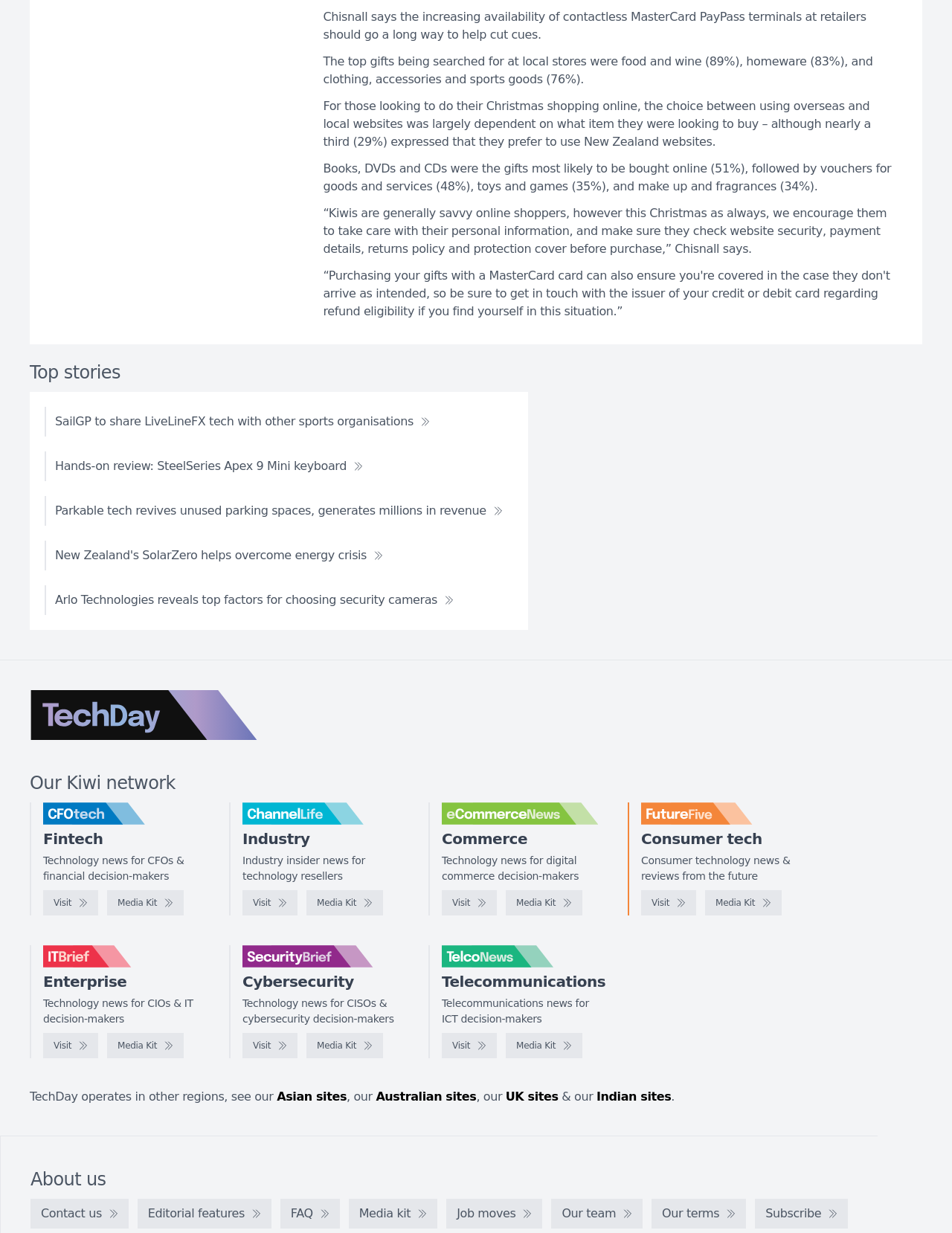Identify the bounding box of the UI component described as: "Visit".

[0.673, 0.722, 0.731, 0.742]